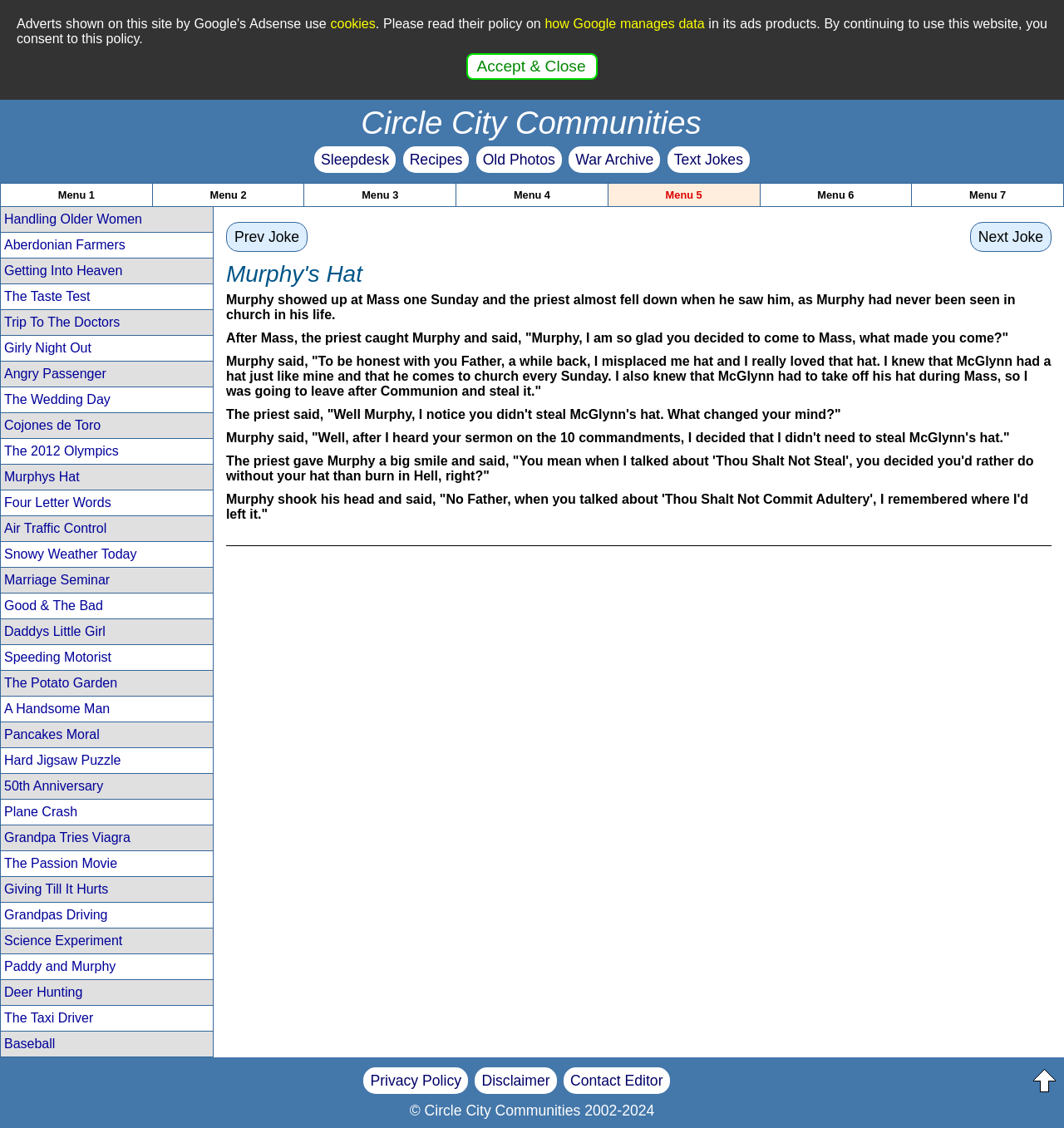Utilize the details in the image to give a detailed response to the question: How many menu items are there?

I counted the number of column headers in the first table, which are 'Menu 1', 'Menu 2', 'Menu 3', 'Menu 4', 'Menu 5', 'Menu 6', and 'Menu 7', so there are 7 menu items.